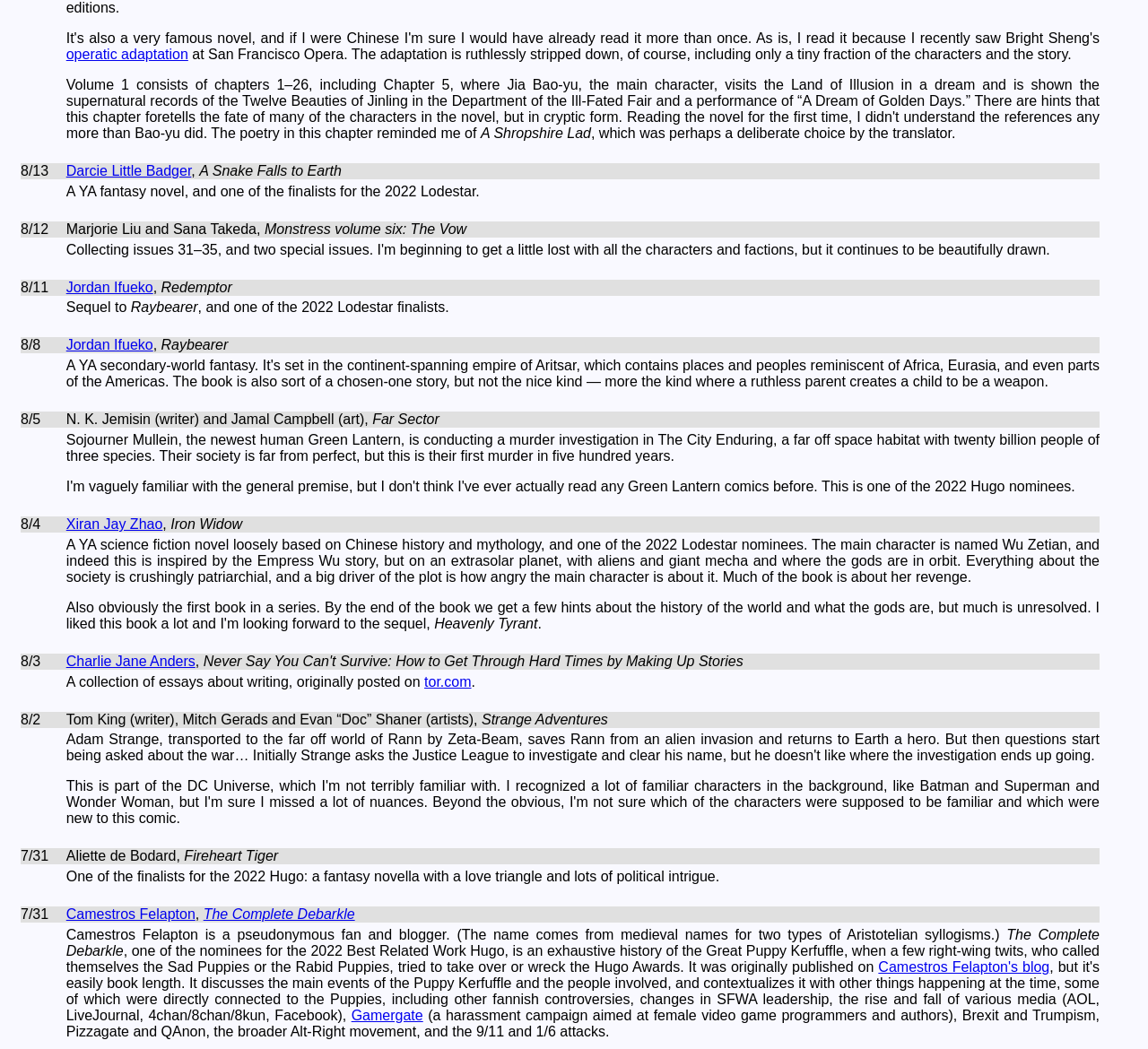Reply to the question with a brief word or phrase: What is the name of the blog where The Complete Debarkle was originally published?

Camestros Felapton's blog